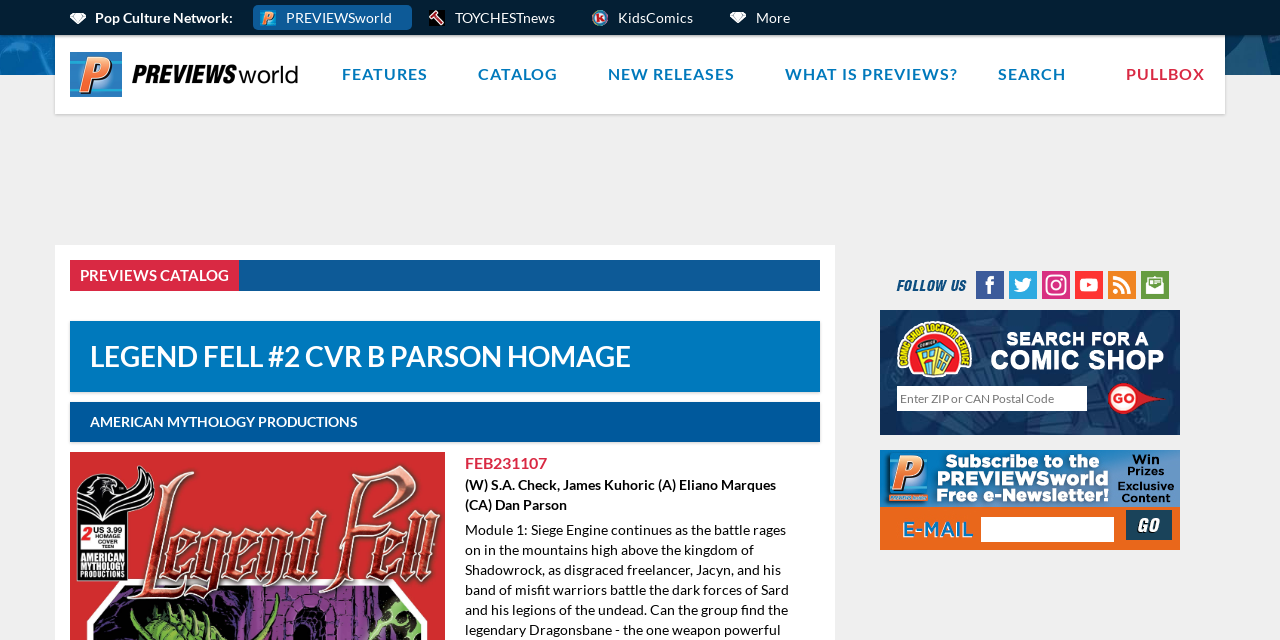Provide a short answer using a single word or phrase for the following question: 
What is the release date of the comic book?

FEB231107